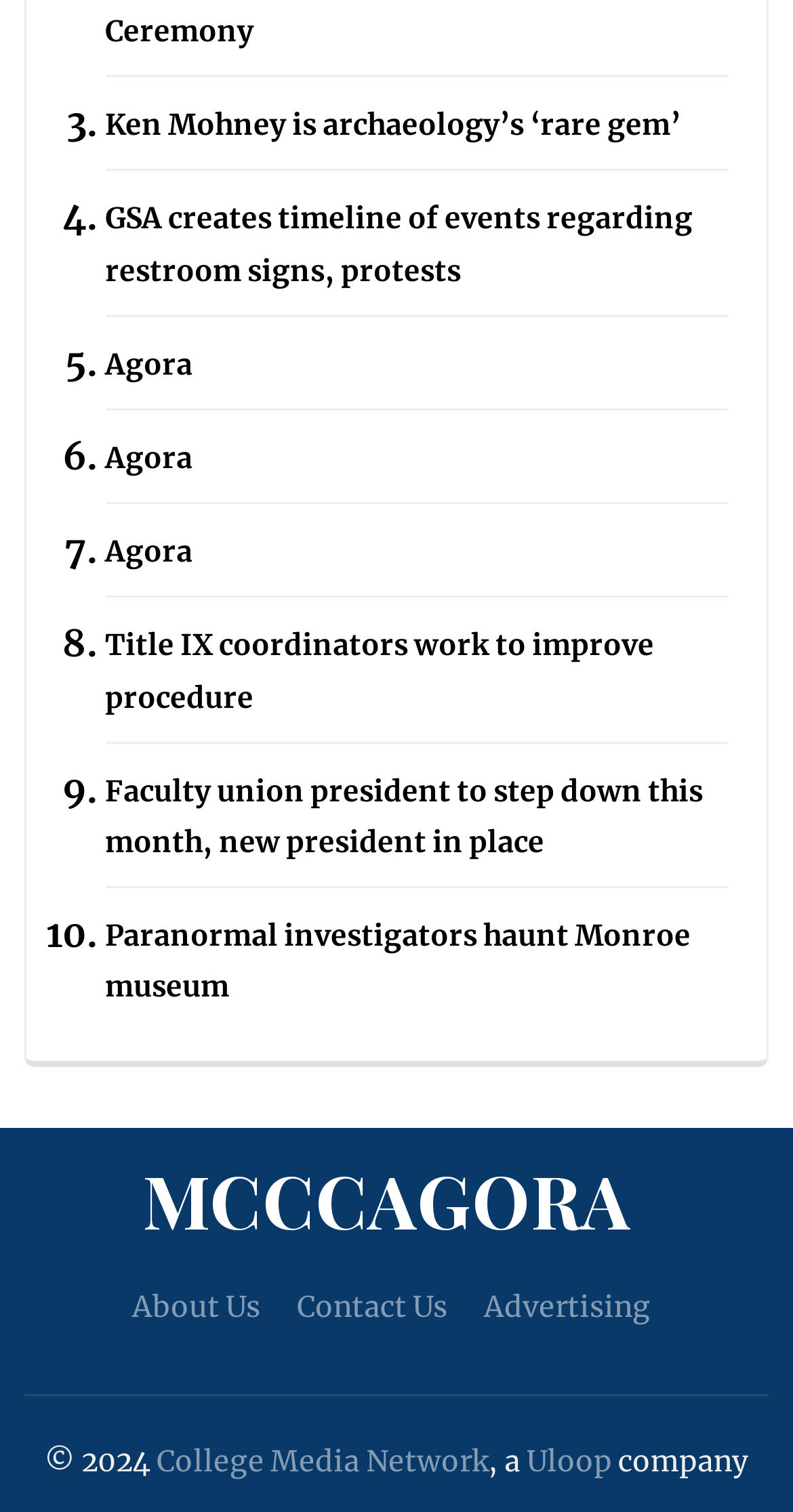Respond with a single word or phrase to the following question: What is the last list item about?

Paranormal investigators